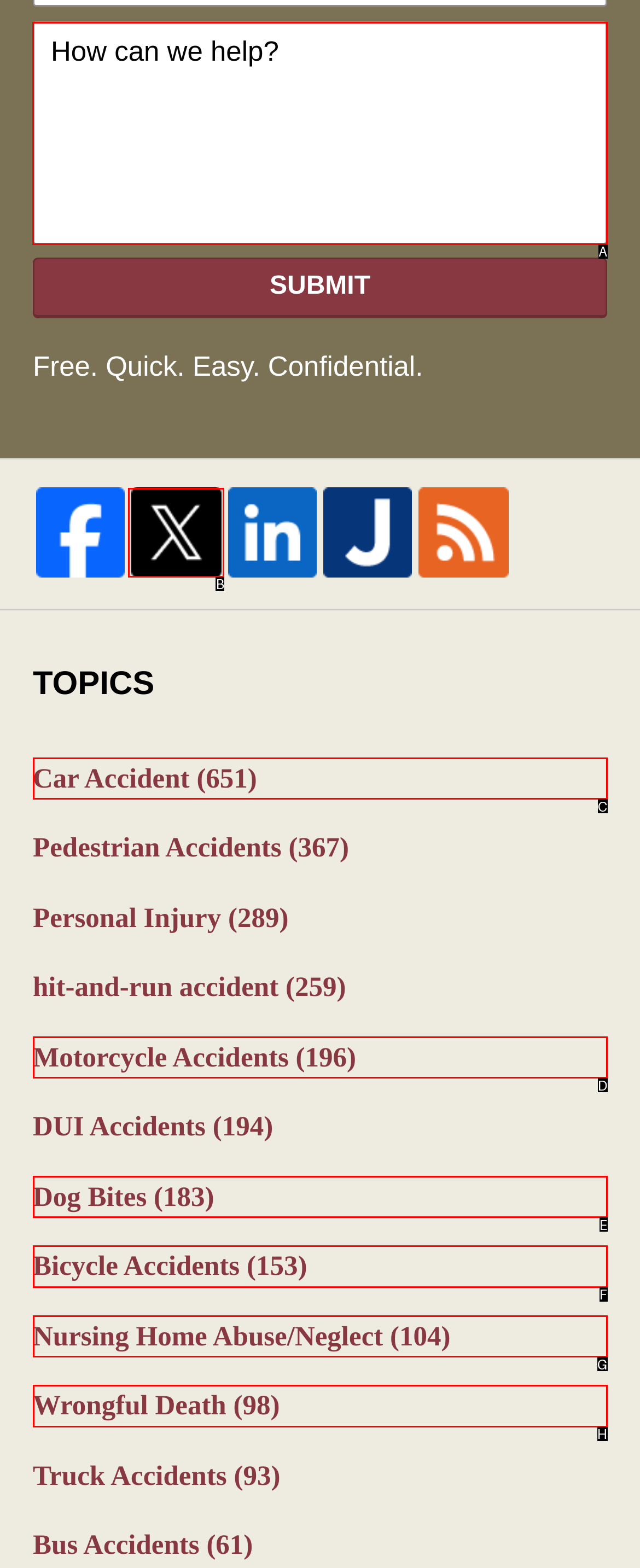What letter corresponds to the UI element to complete this task: search for help
Answer directly with the letter.

A